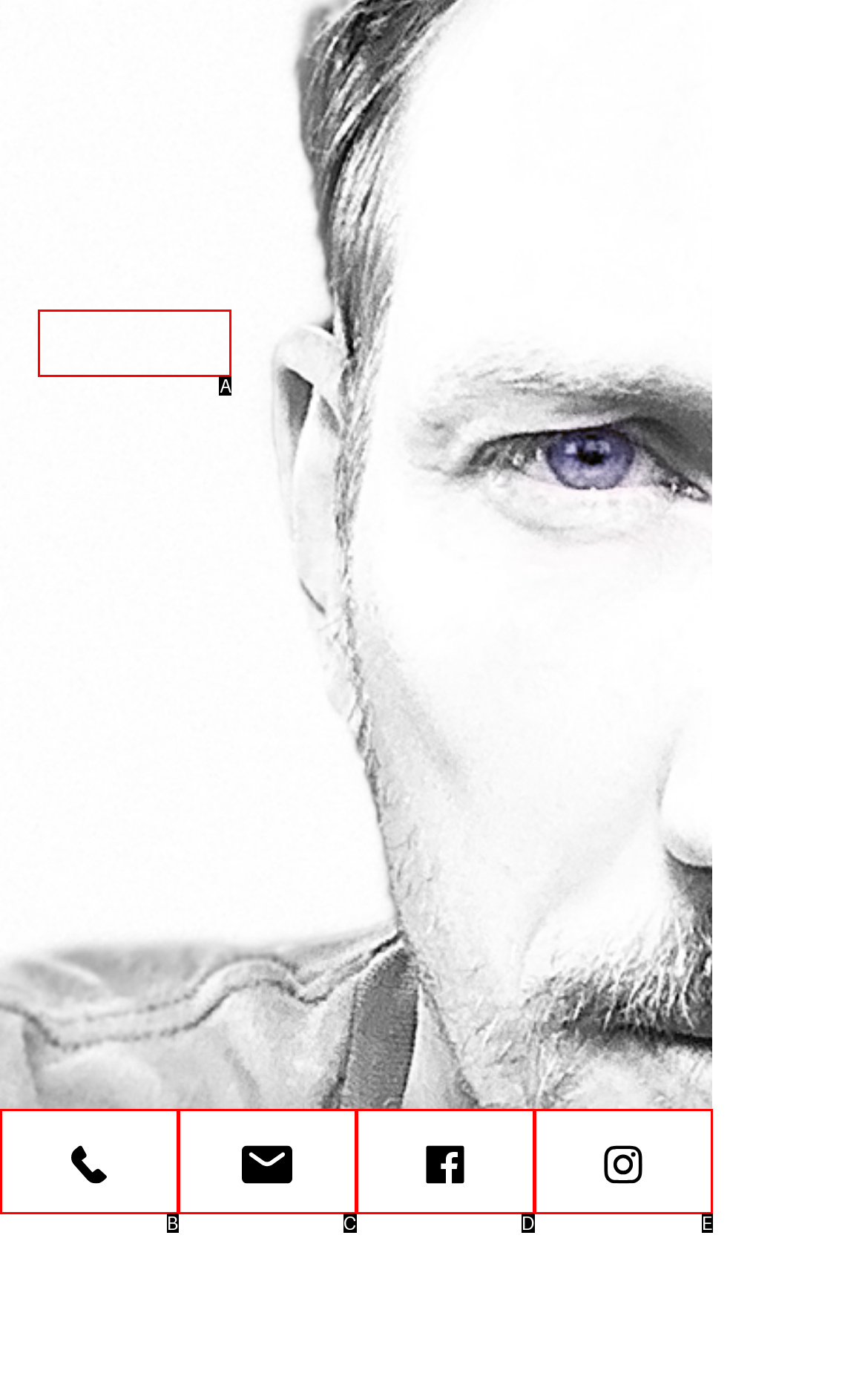Identify the letter that best matches this UI element description: Instagram
Answer with the letter from the given options.

E